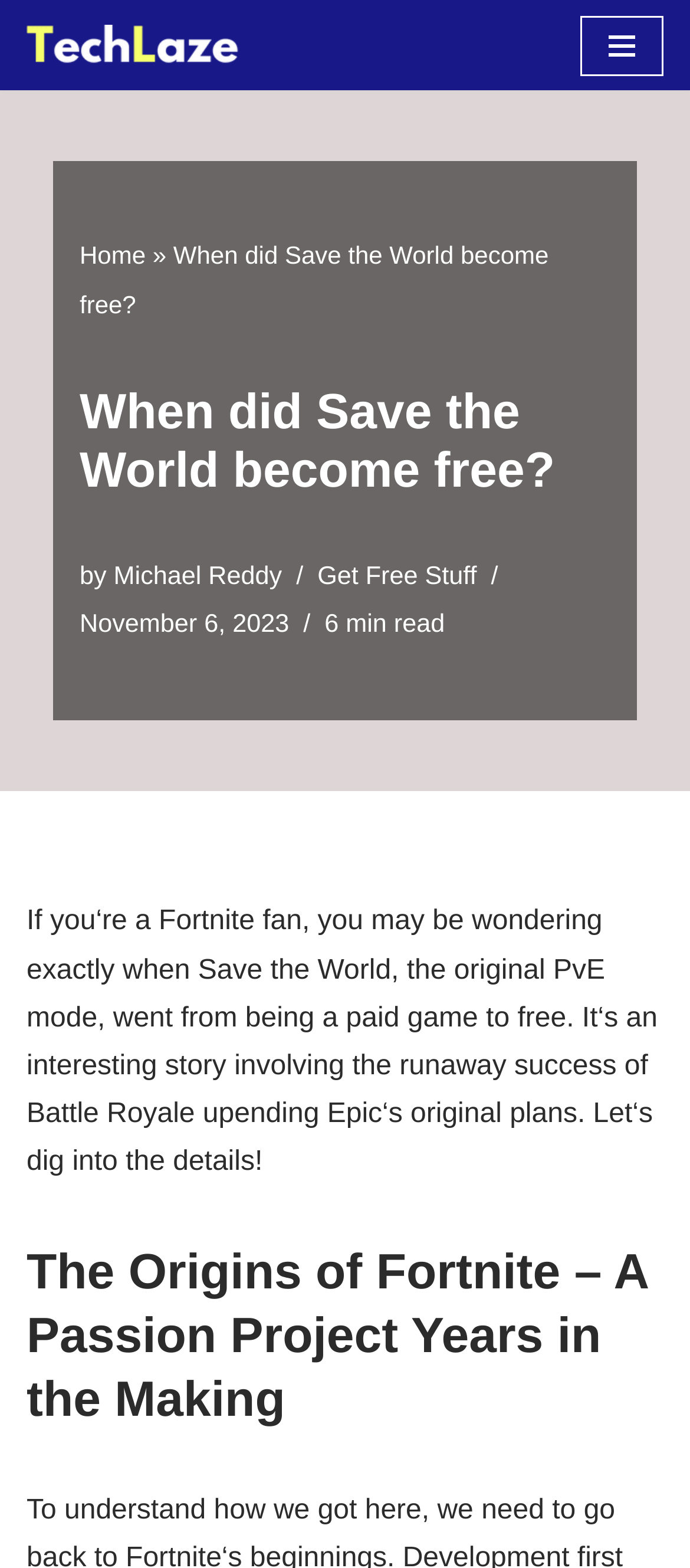Determine the bounding box for the described UI element: "Contact Us".

None